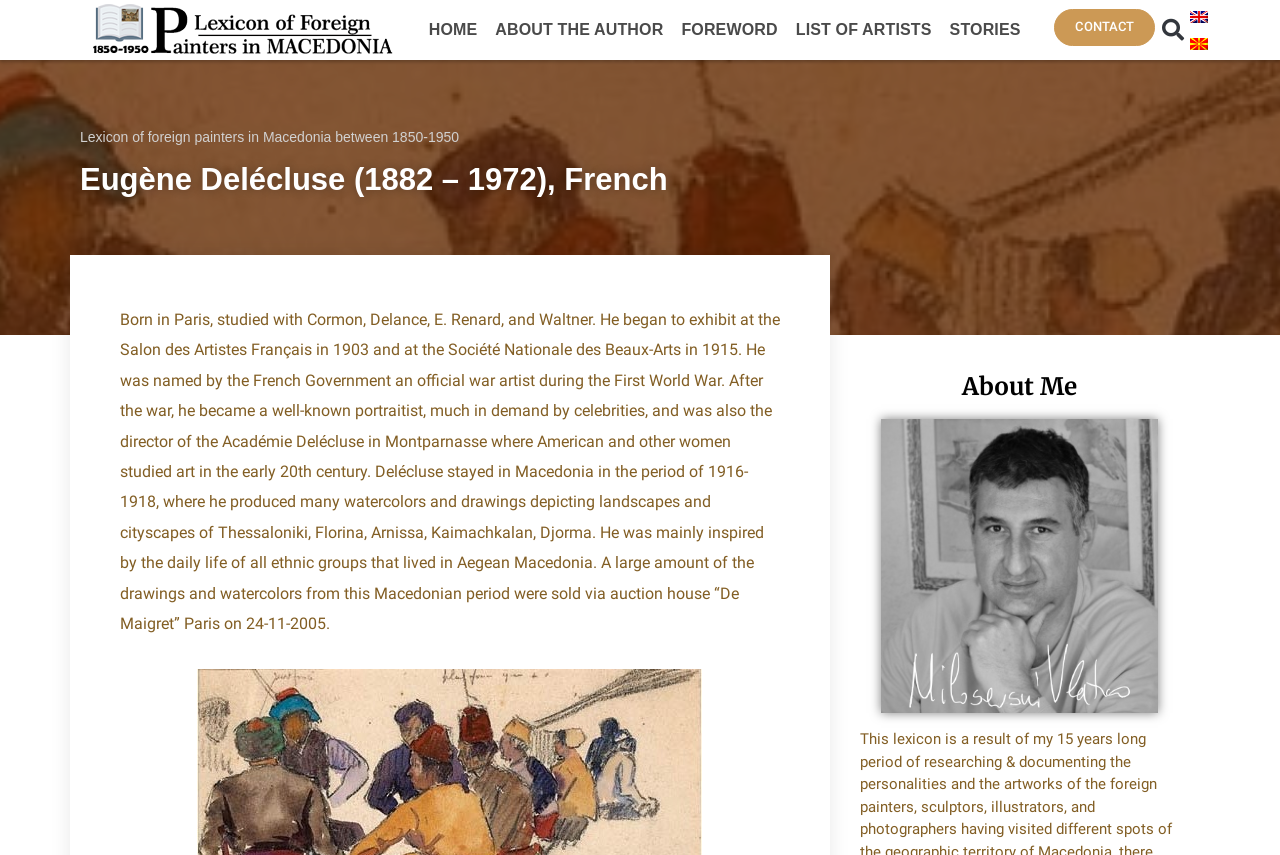Give a concise answer using one word or a phrase to the following question:
What is the name of the French painter?

Eugène Delécluse